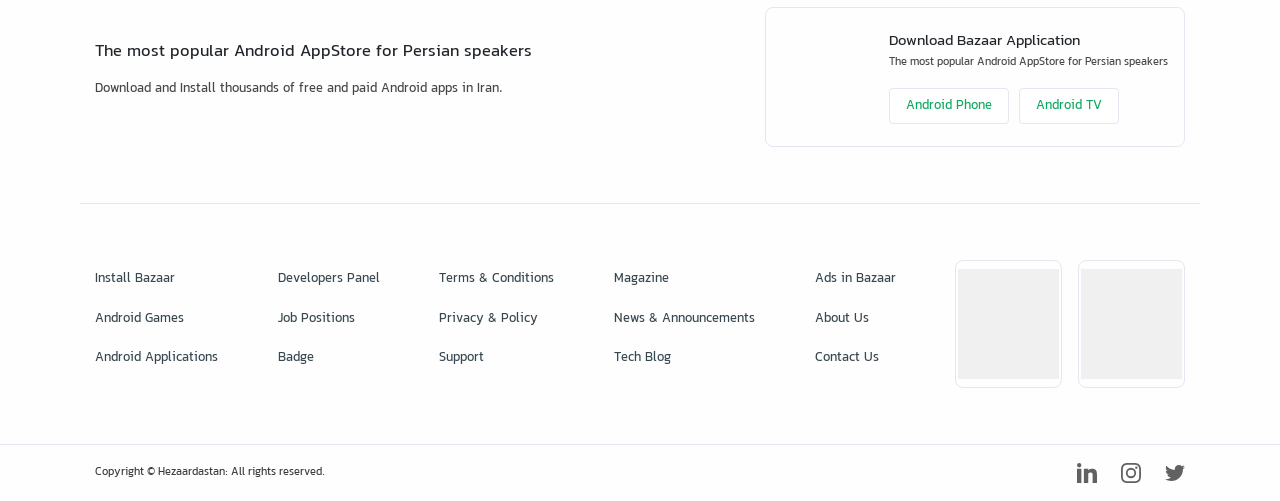Locate the UI element described by alt="Samandehi" in the provided webpage screenshot. Return the bounding box coordinates in the format (top-left x, top-left y, bottom-right x, bottom-right y), ensuring all values are between 0 and 1.

[0.842, 0.52, 0.926, 0.775]